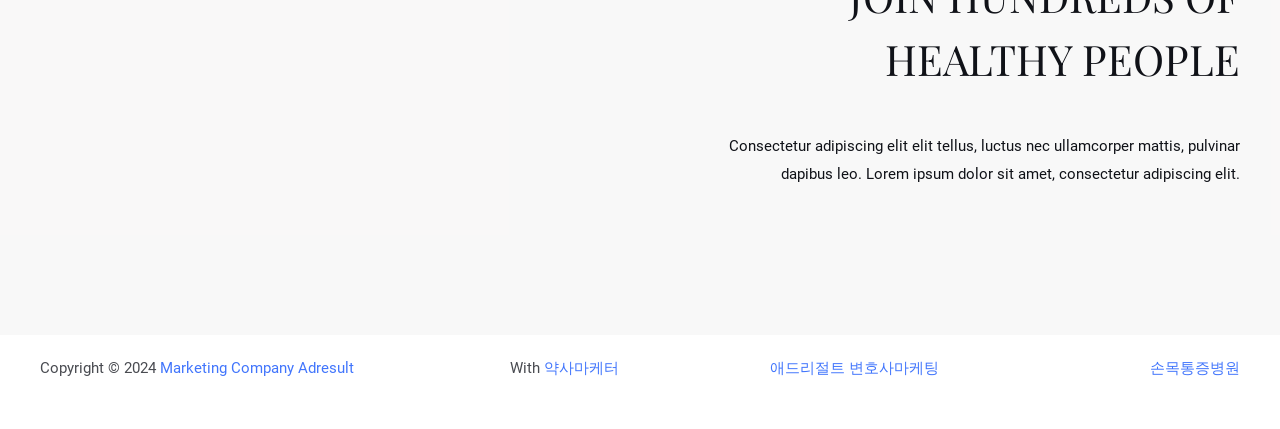Refer to the image and provide an in-depth answer to the question: 
What is the first sentence of the main text?

I found the main text by looking at the StaticText element with the longest text and found the first sentence to be 'Consectetur adipiscing elit elit tellus, luctus nec ullamcorper mattis, pulvinar dapibus leo.'.